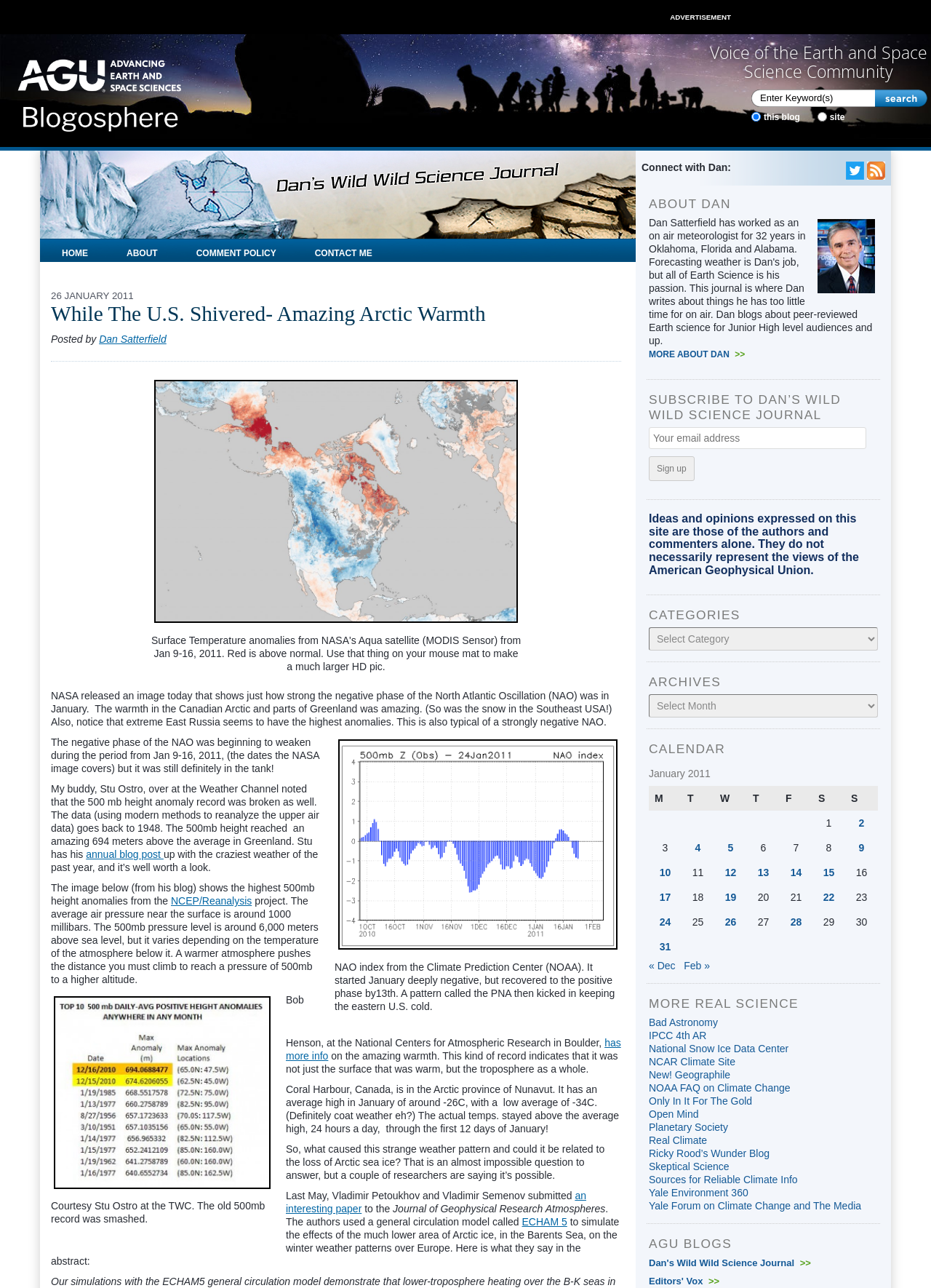Locate the bounding box coordinates of the clickable element to fulfill the following instruction: "Subscribe to Dan's Wild Wild Science Journal". Provide the coordinates as four float numbers between 0 and 1 in the format [left, top, right, bottom].

[0.697, 0.332, 0.931, 0.349]